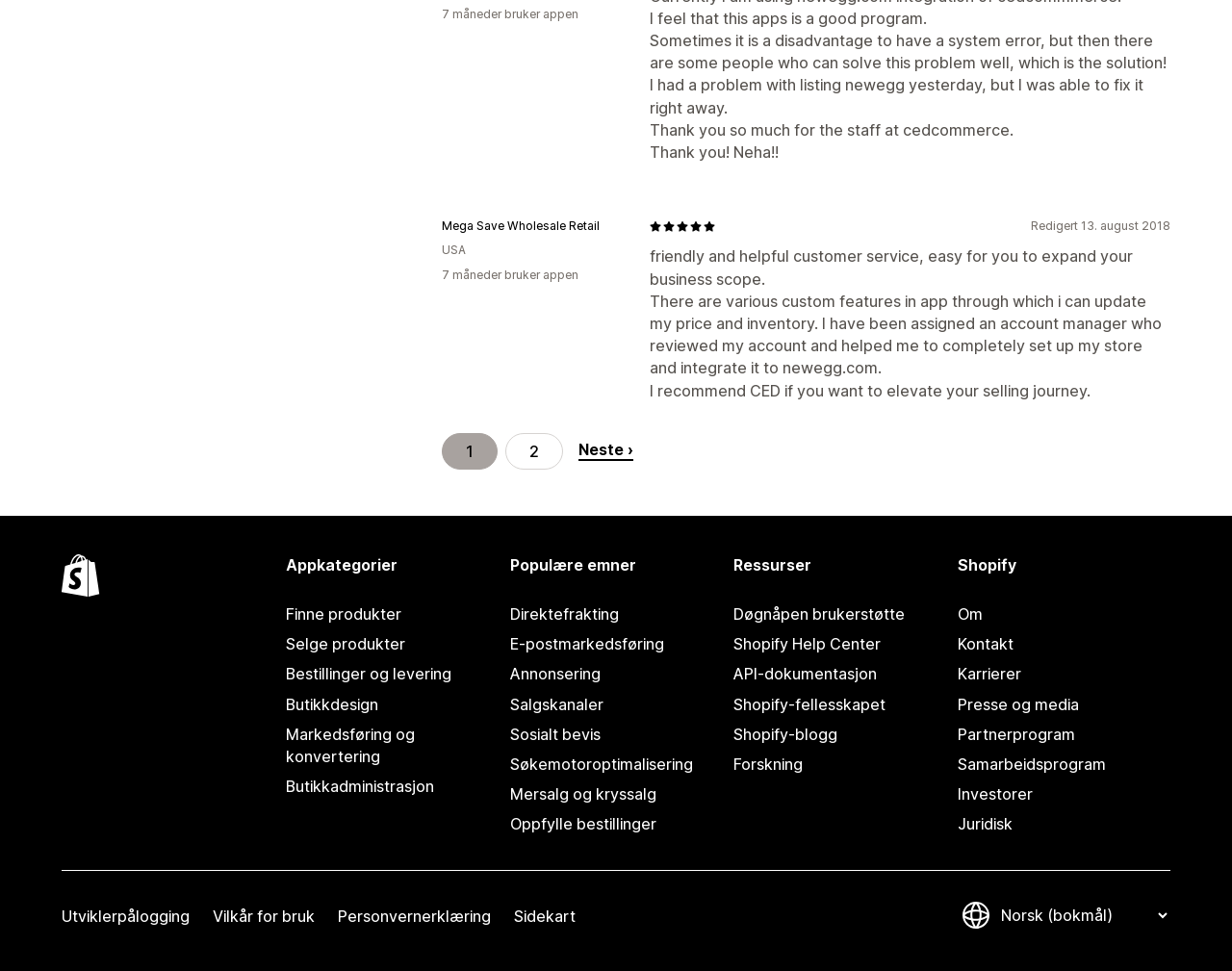Answer this question in one word or a short phrase: What is the rating of the app?

5 out of 5 stars